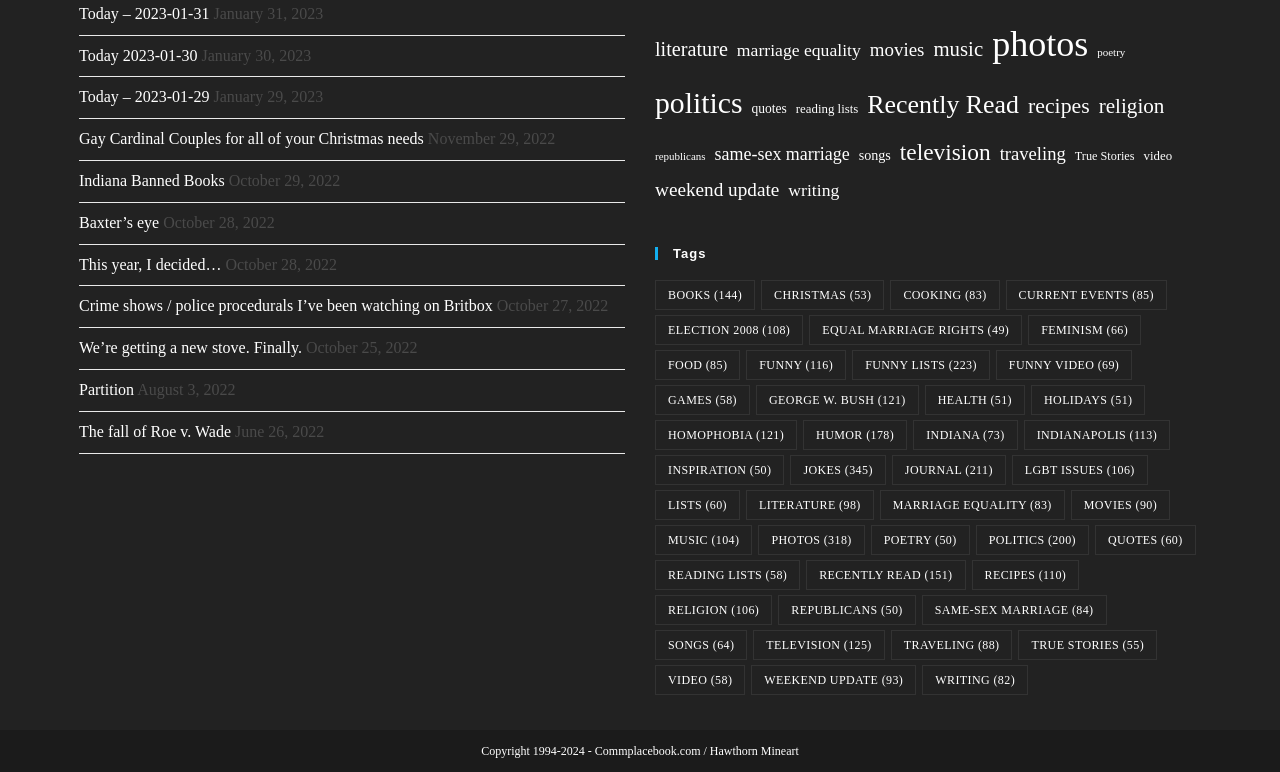Locate the bounding box of the UI element described by: "election 2008 (108)" in the given webpage screenshot.

[0.512, 0.408, 0.628, 0.447]